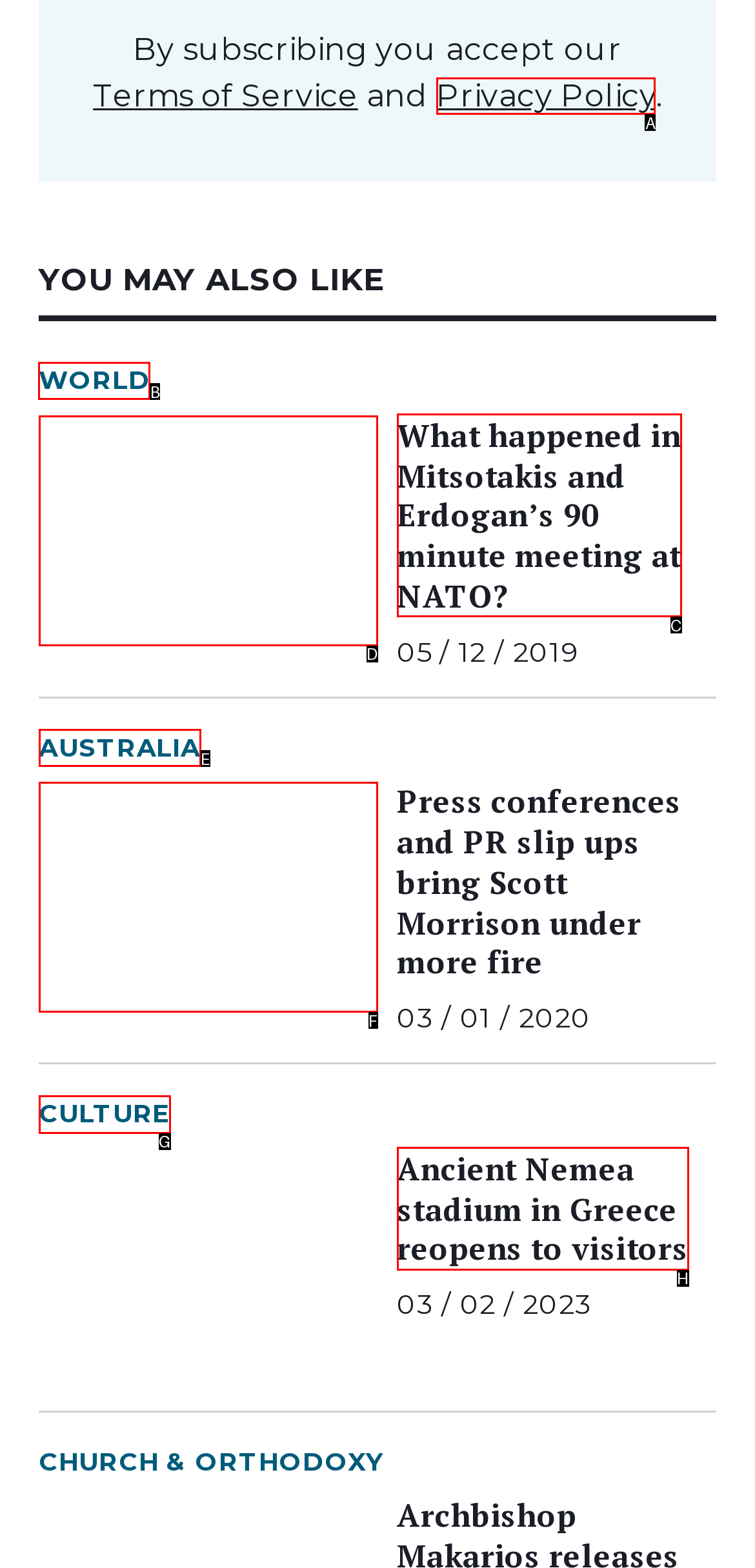Tell me which one HTML element I should click to complete the following task: Explore WORLD news Answer with the option's letter from the given choices directly.

B